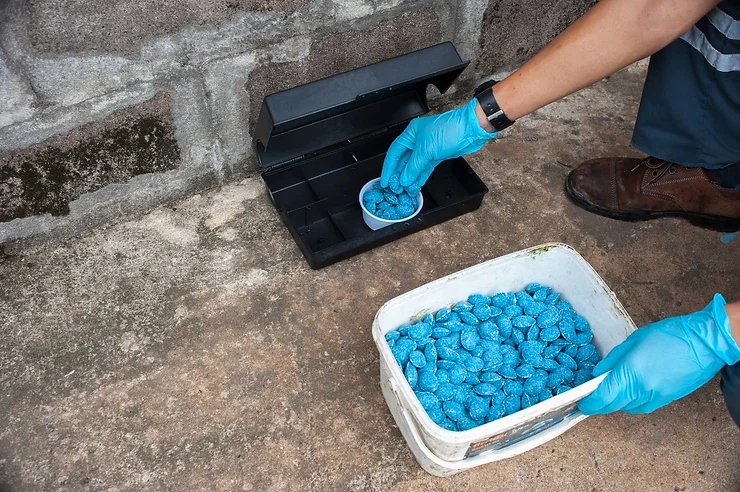What type of environment is the pest control taking place in?
Could you answer the question in a detailed manner, providing as much information as possible?

The setting appears to be an outdoor area, as indicated by the concrete floor and stone walls. This suggests that the pest control measures are necessary in a practical, outdoor environment.